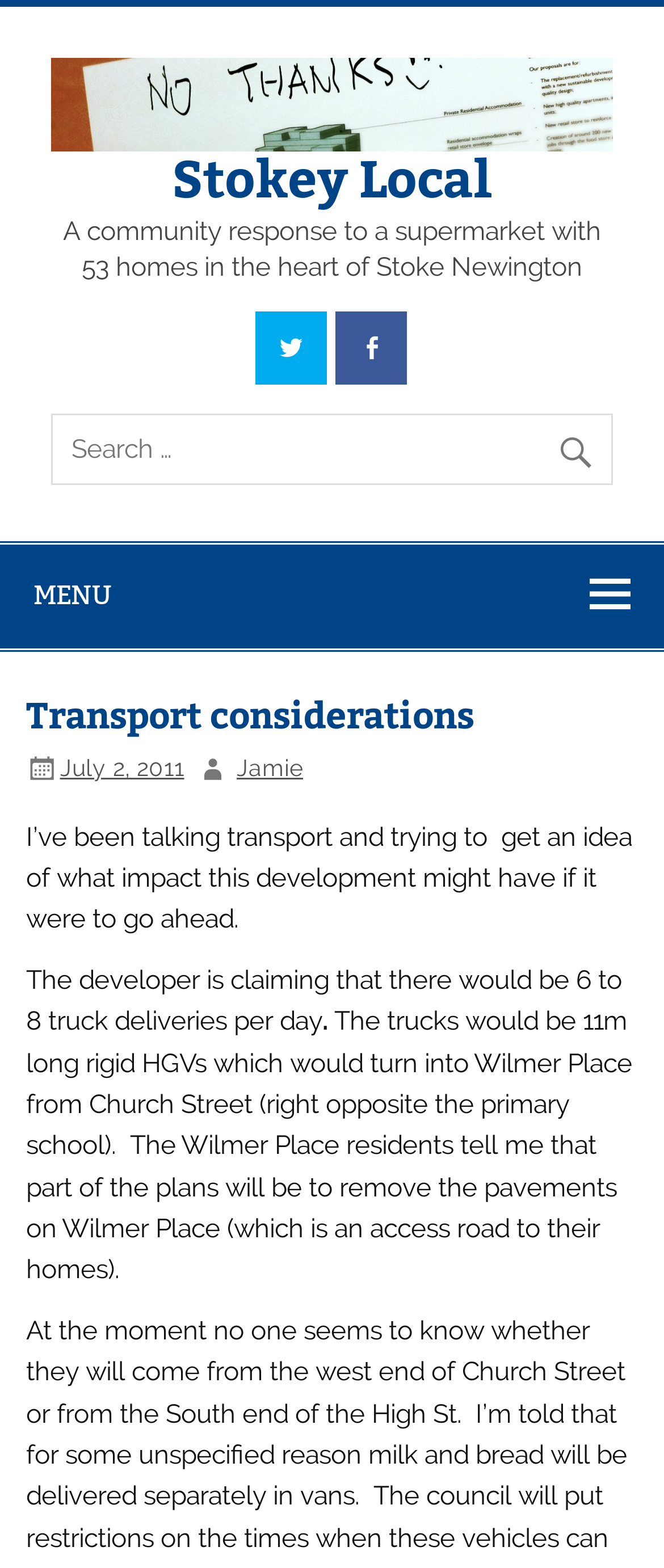What is the purpose of the development?
Using the image provided, answer with just one word or phrase.

Supermarket with 53 homes